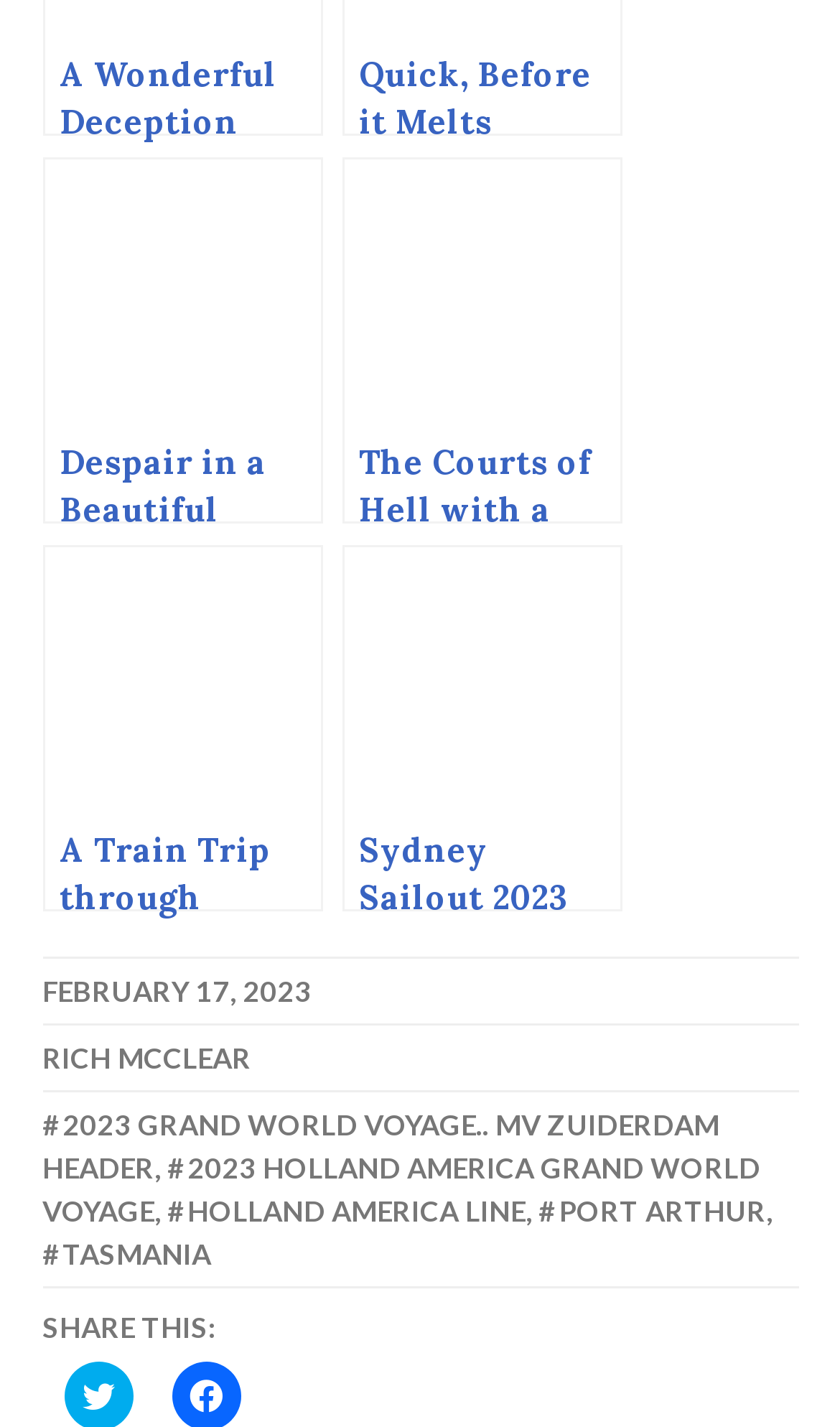What is the name of the voyage mentioned?
Look at the image and answer the question using a single word or phrase.

2023 GRAND WORLD VOYAGE